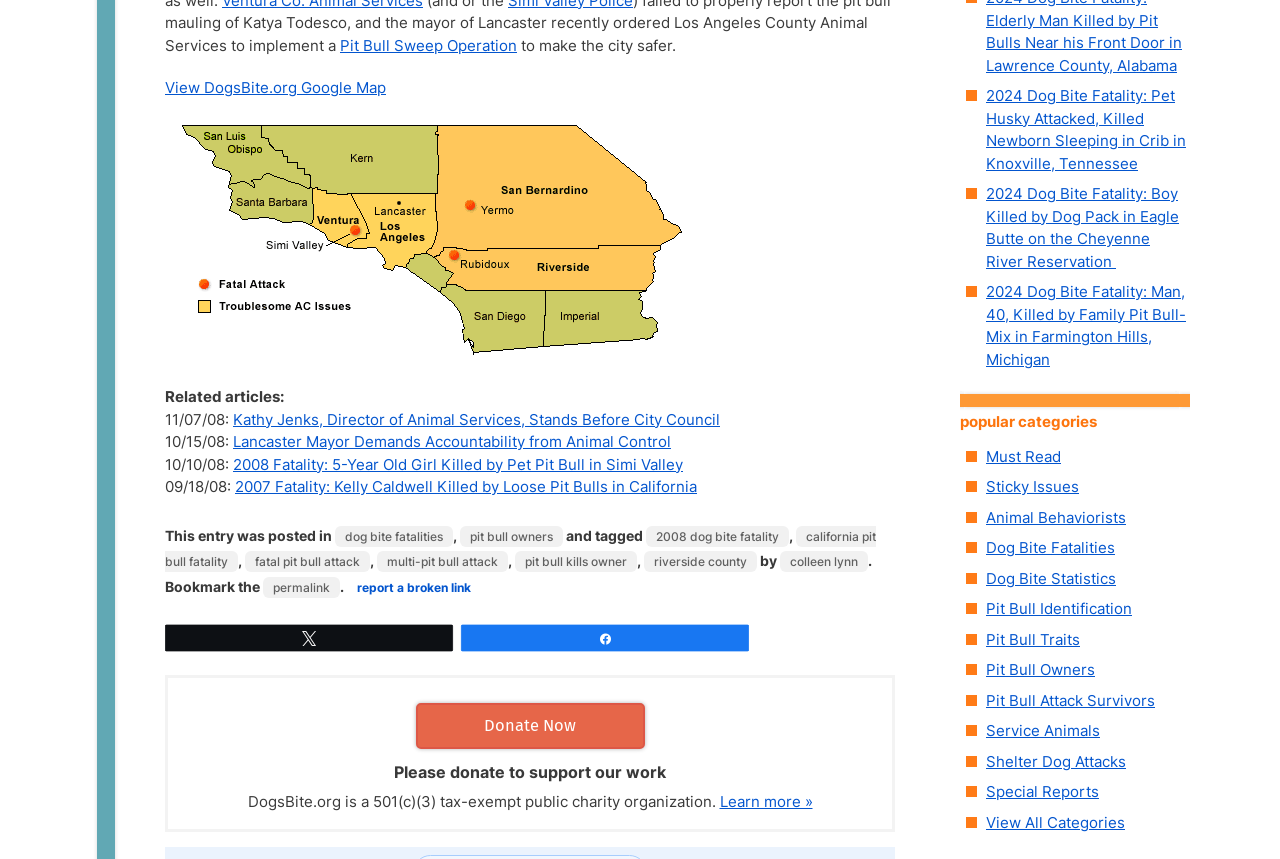Locate the bounding box coordinates of the region to be clicked to comply with the following instruction: "View DogsBite.org Google Map". The coordinates must be four float numbers between 0 and 1, in the form [left, top, right, bottom].

[0.129, 0.091, 0.302, 0.113]